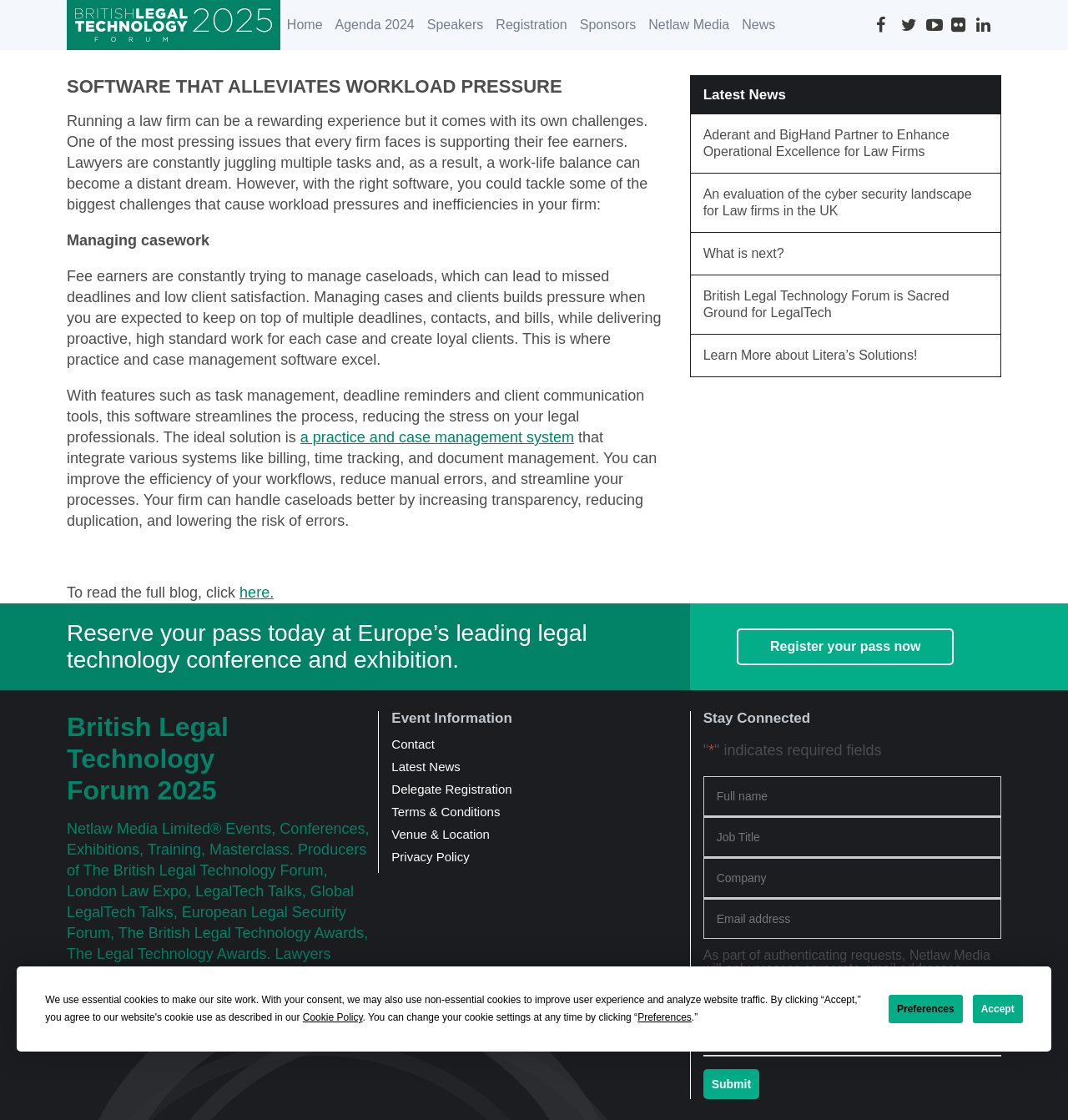Identify the bounding box coordinates for the element that needs to be clicked to fulfill this instruction: "Submit the form". Provide the coordinates in the format of four float numbers between 0 and 1: [left, top, right, bottom].

[0.658, 0.955, 0.711, 0.981]